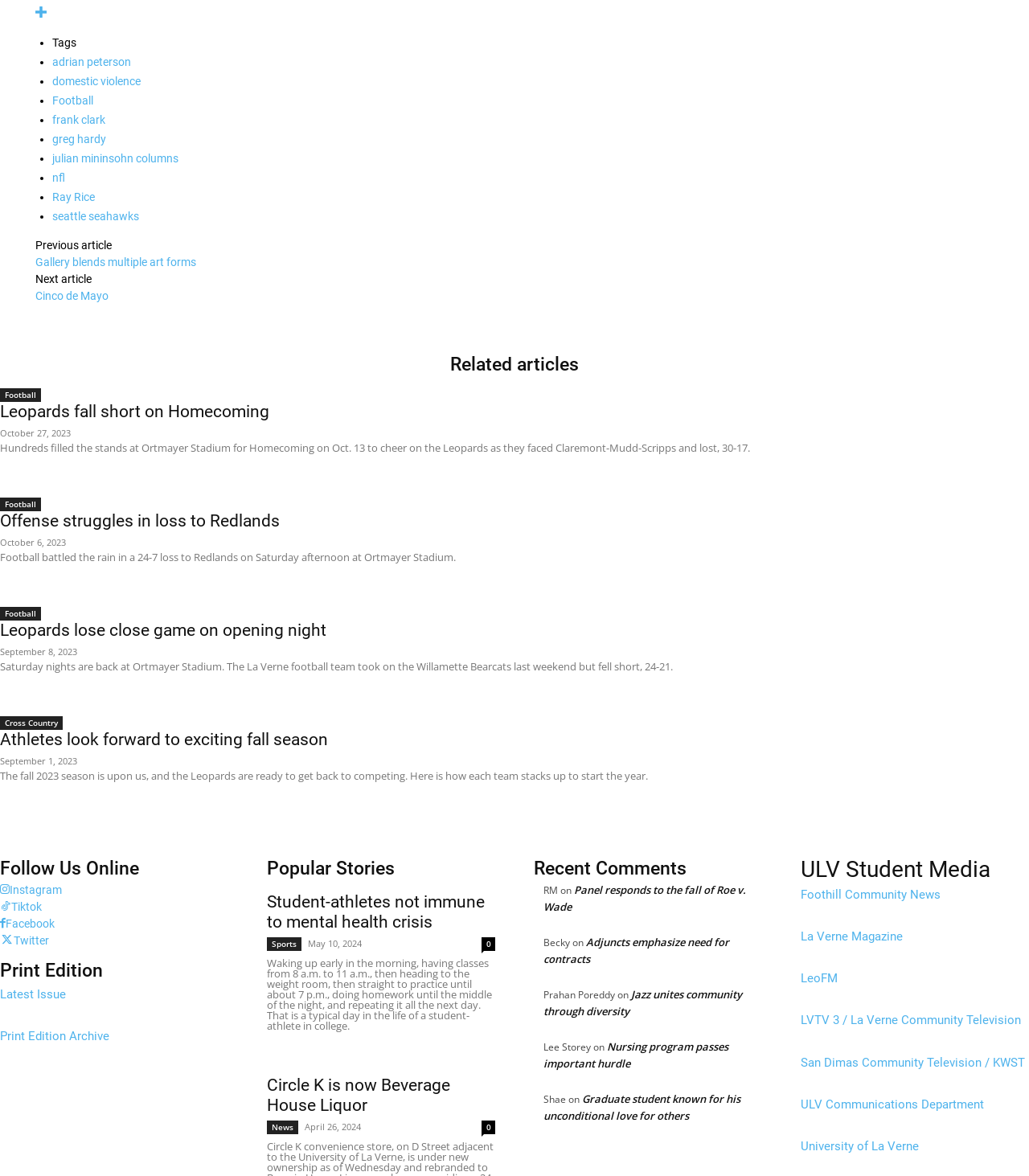Extract the bounding box coordinates for the HTML element that matches this description: "Gallery blends multiple art forms". The coordinates should be four float numbers between 0 and 1, i.e., [left, top, right, bottom].

[0.034, 0.217, 0.191, 0.228]